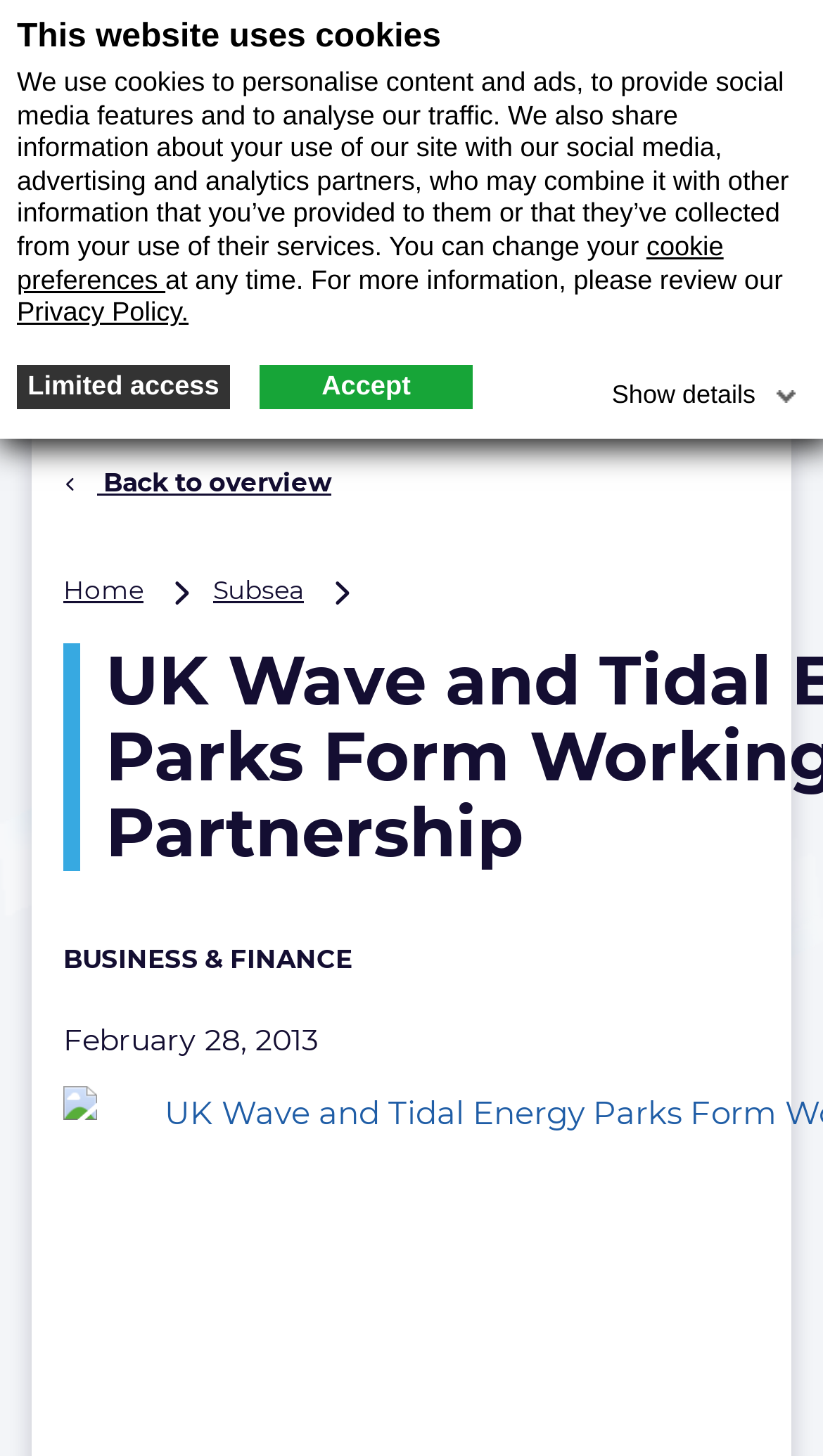Please identify the bounding box coordinates of the clickable area that will fulfill the following instruction: "open menu". The coordinates should be in the format of four float numbers between 0 and 1, i.e., [left, top, right, bottom].

[0.818, 0.0, 0.962, 0.087]